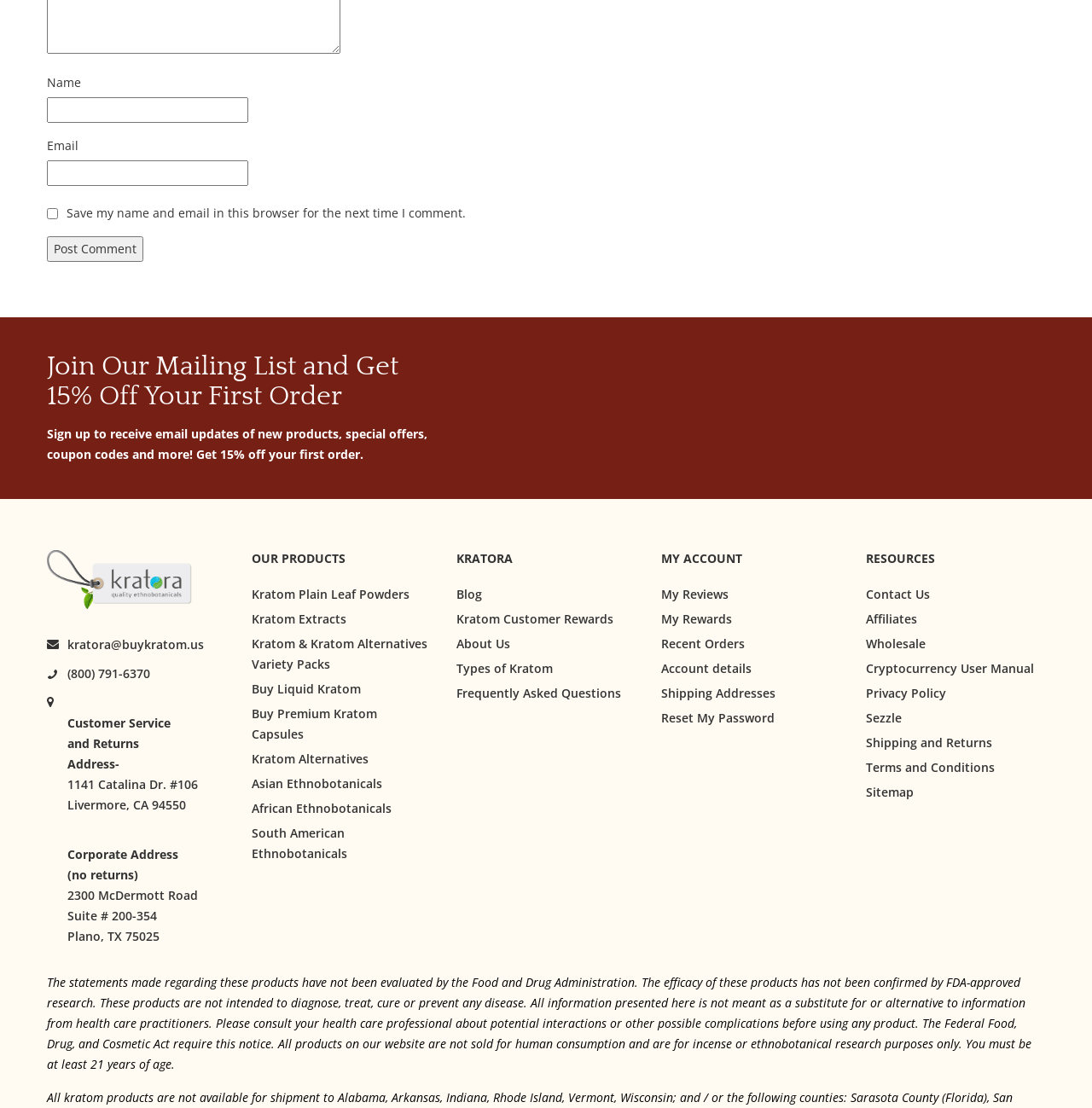Can you provide the bounding box coordinates for the element that should be clicked to implement the instruction: "View Kratora LLC website"?

[0.043, 0.497, 0.207, 0.55]